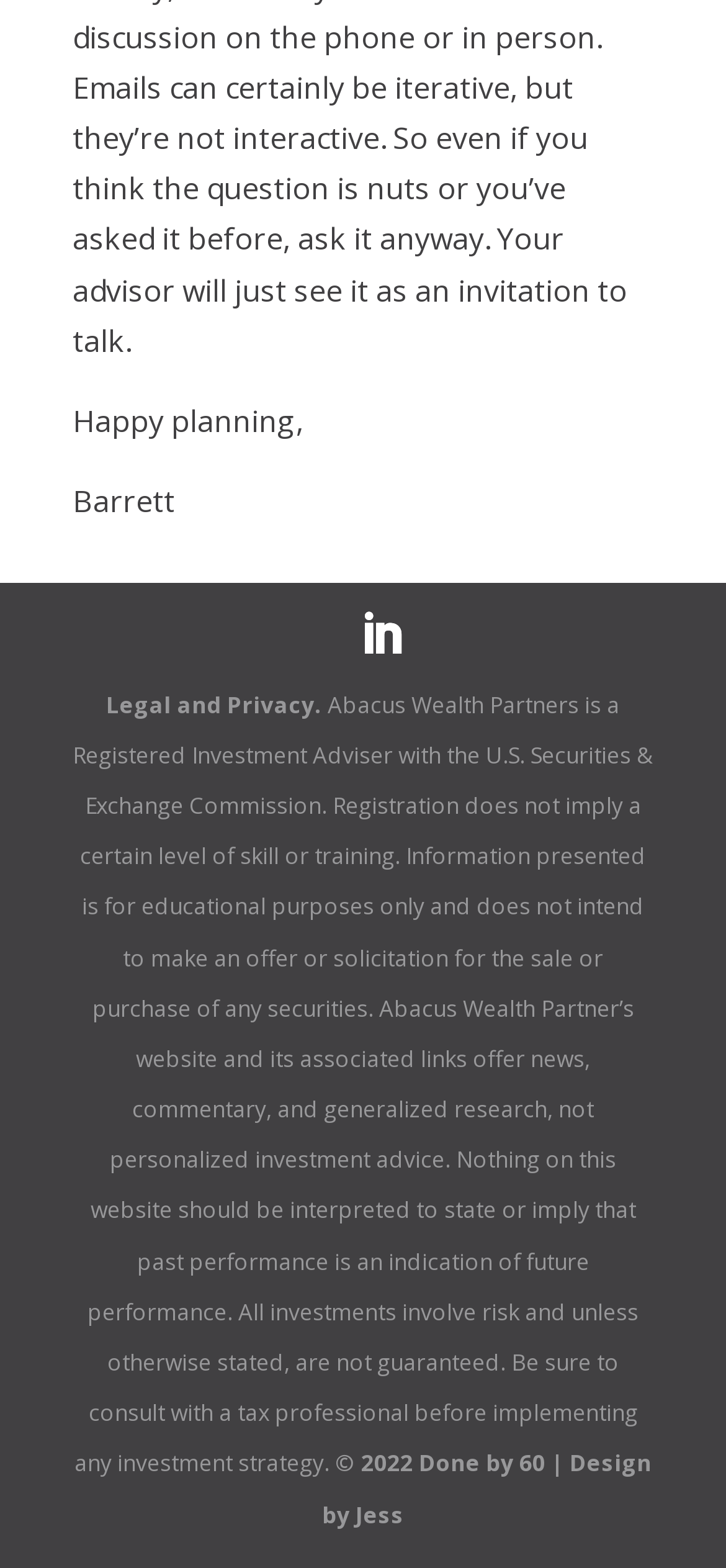Identify the bounding box coordinates for the UI element mentioned here: "Design by Jess". Provide the coordinates as four float values between 0 and 1, i.e., [left, top, right, bottom].

[0.444, 0.923, 0.897, 0.976]